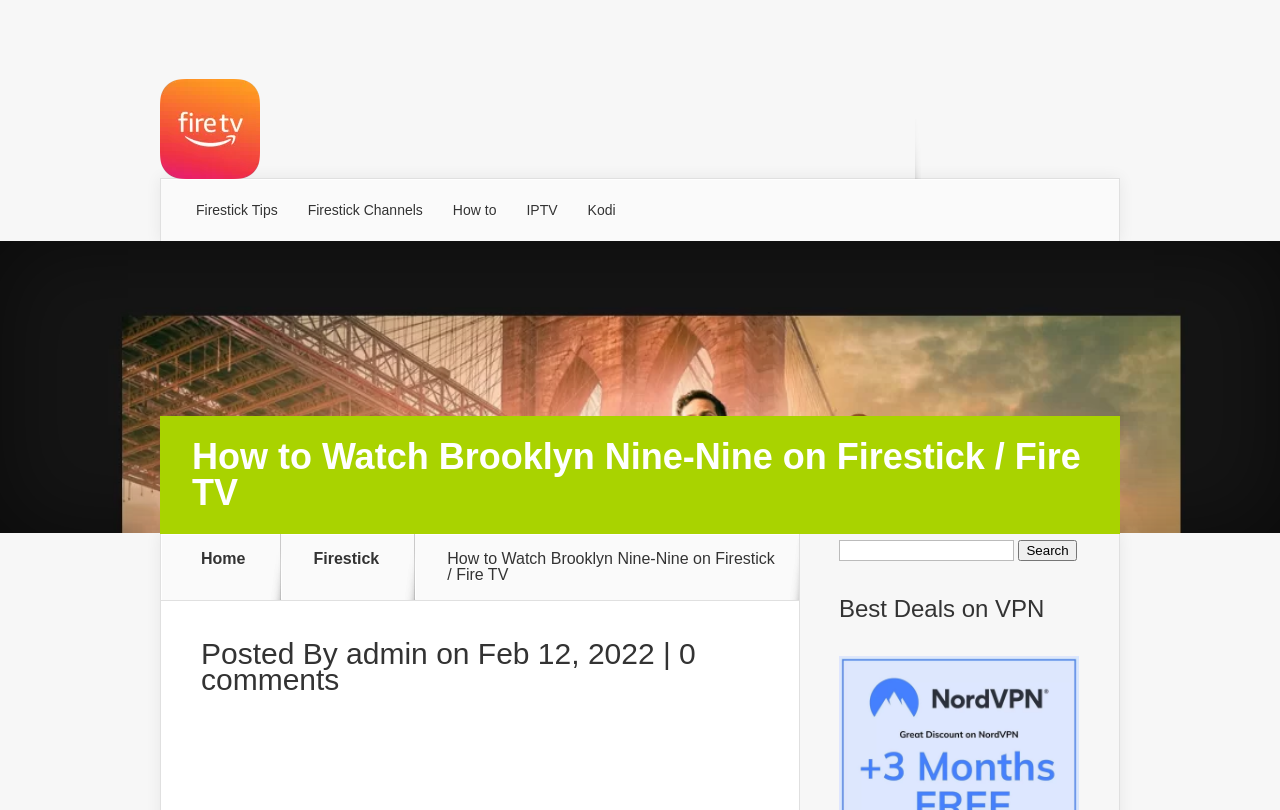Provide the bounding box coordinates of the HTML element this sentence describes: "Home".

[0.138, 0.68, 0.211, 0.72]